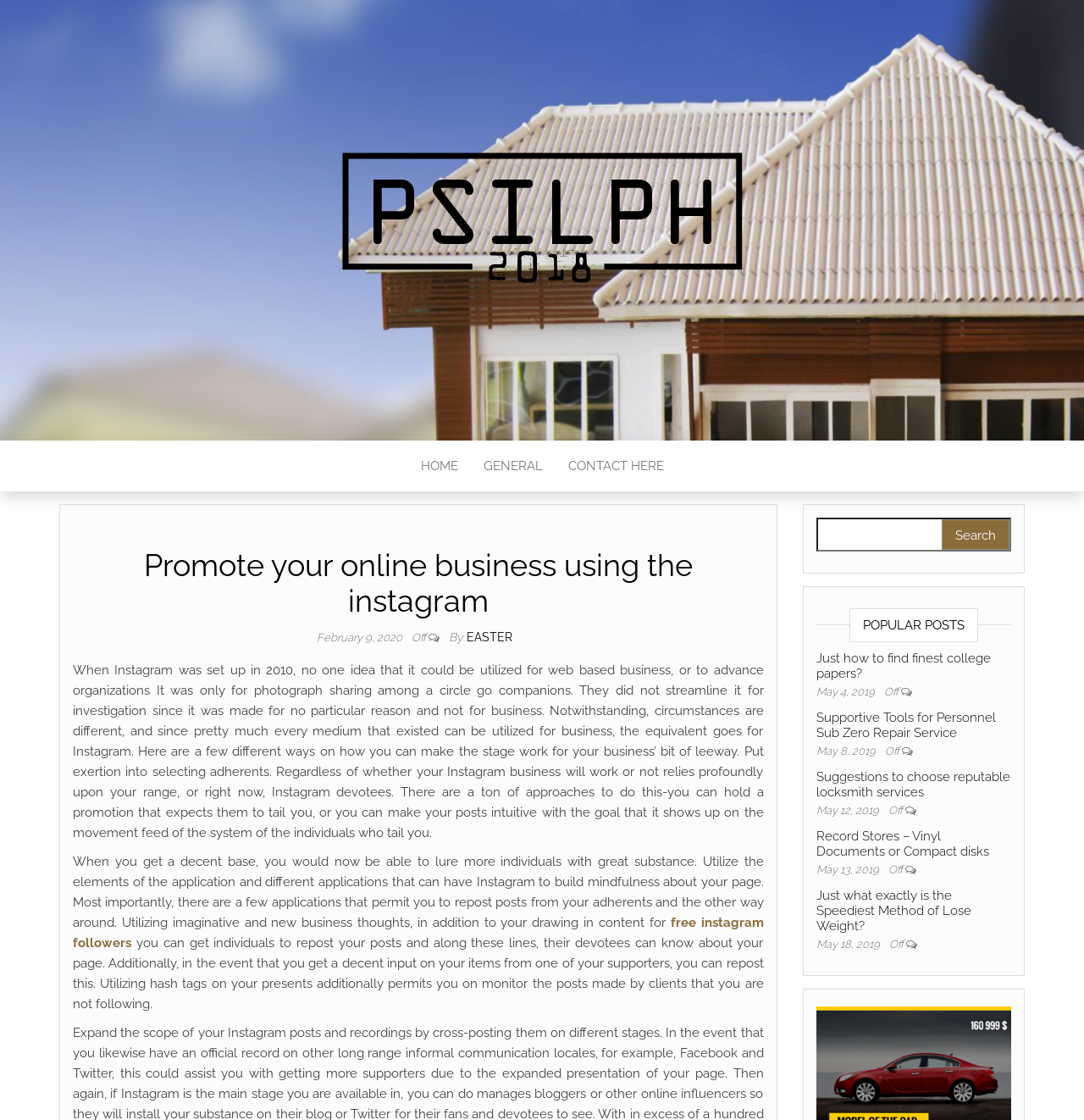Can you find and generate the webpage's heading?

Promote your online business using the instagram